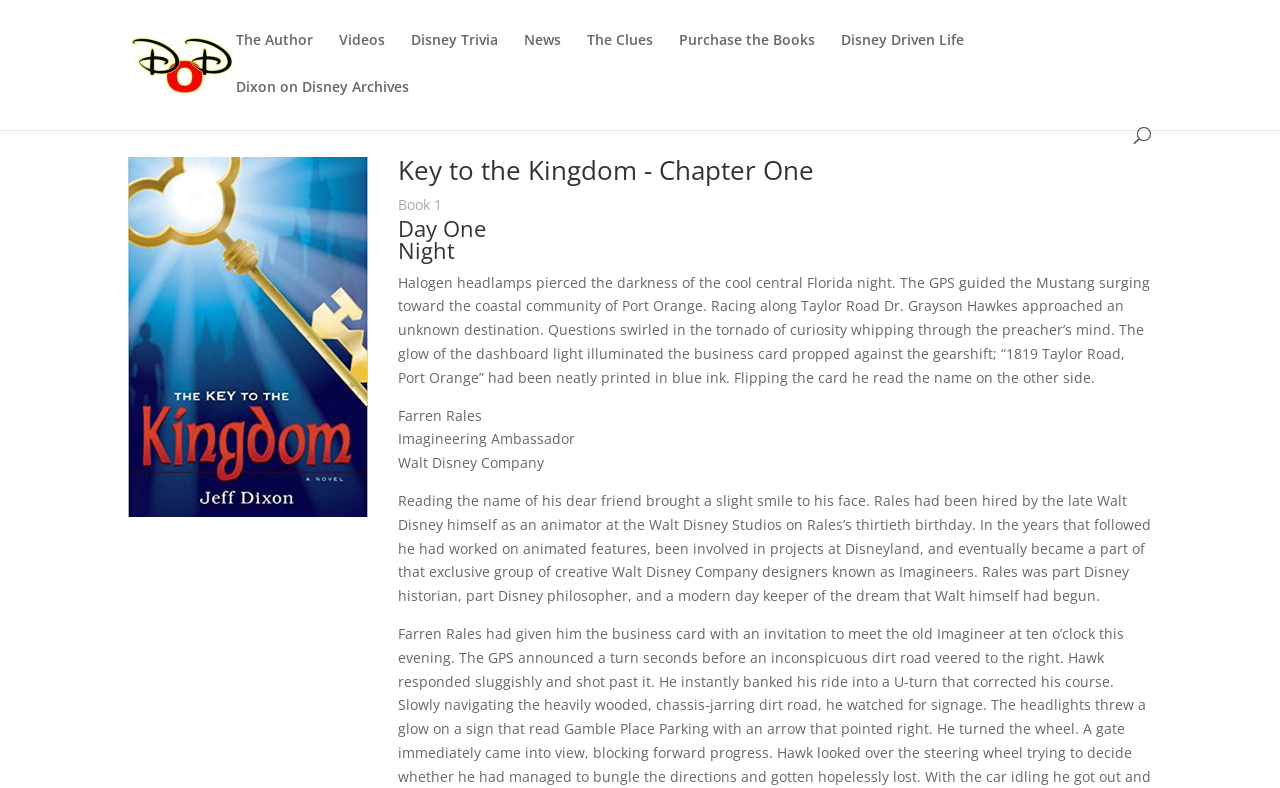Could you find the bounding box coordinates of the clickable area to complete this instruction: "Search for something"?

[0.1, 0.0, 0.9, 0.001]